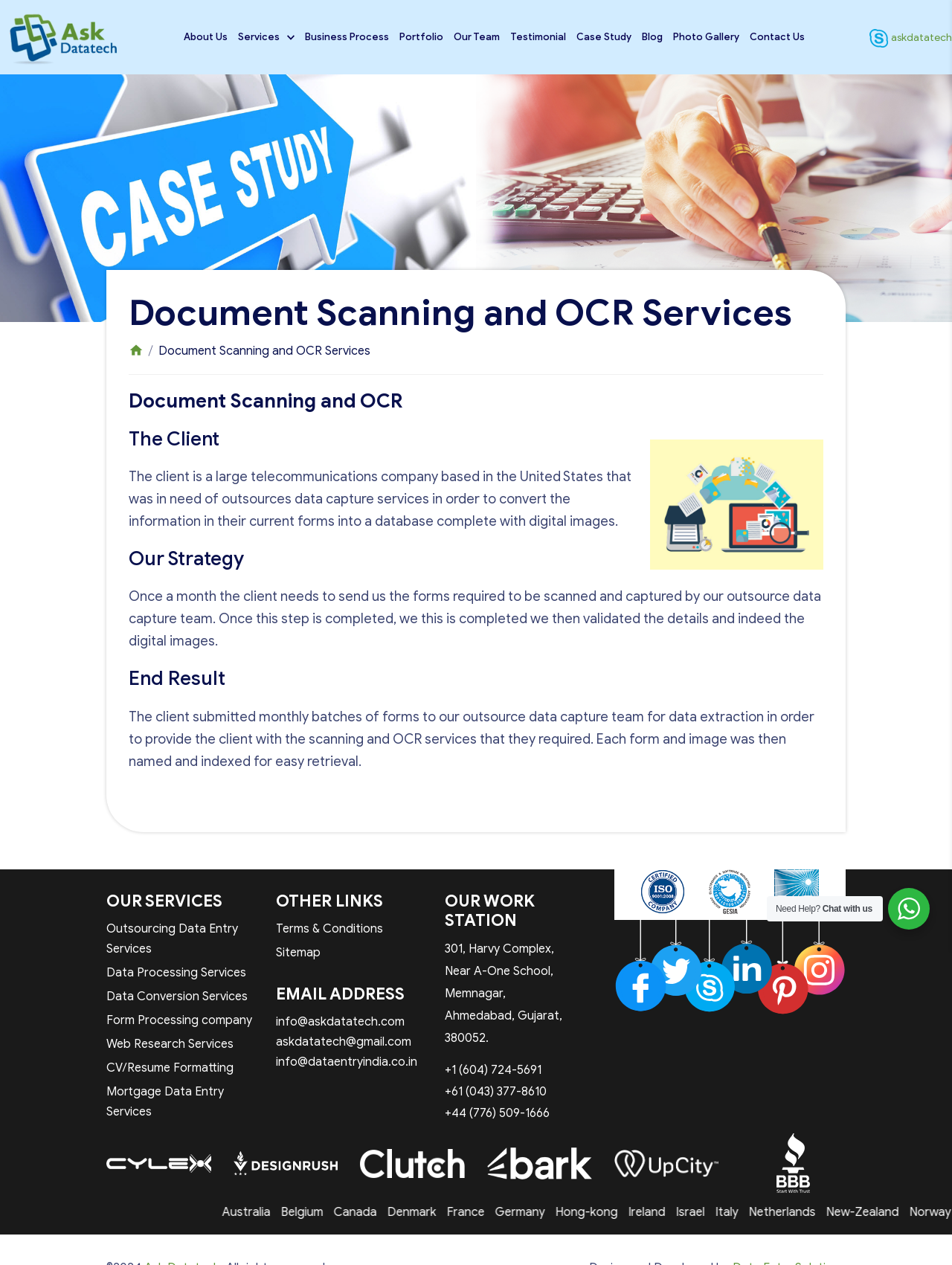Use the information in the screenshot to answer the question comprehensively: What social media platforms are listed?

I found the social media platforms by looking at the icons at the bottom of the webpage, which represent Facebook, Twitter, LinkedIn, Pinterest, and Instagram.